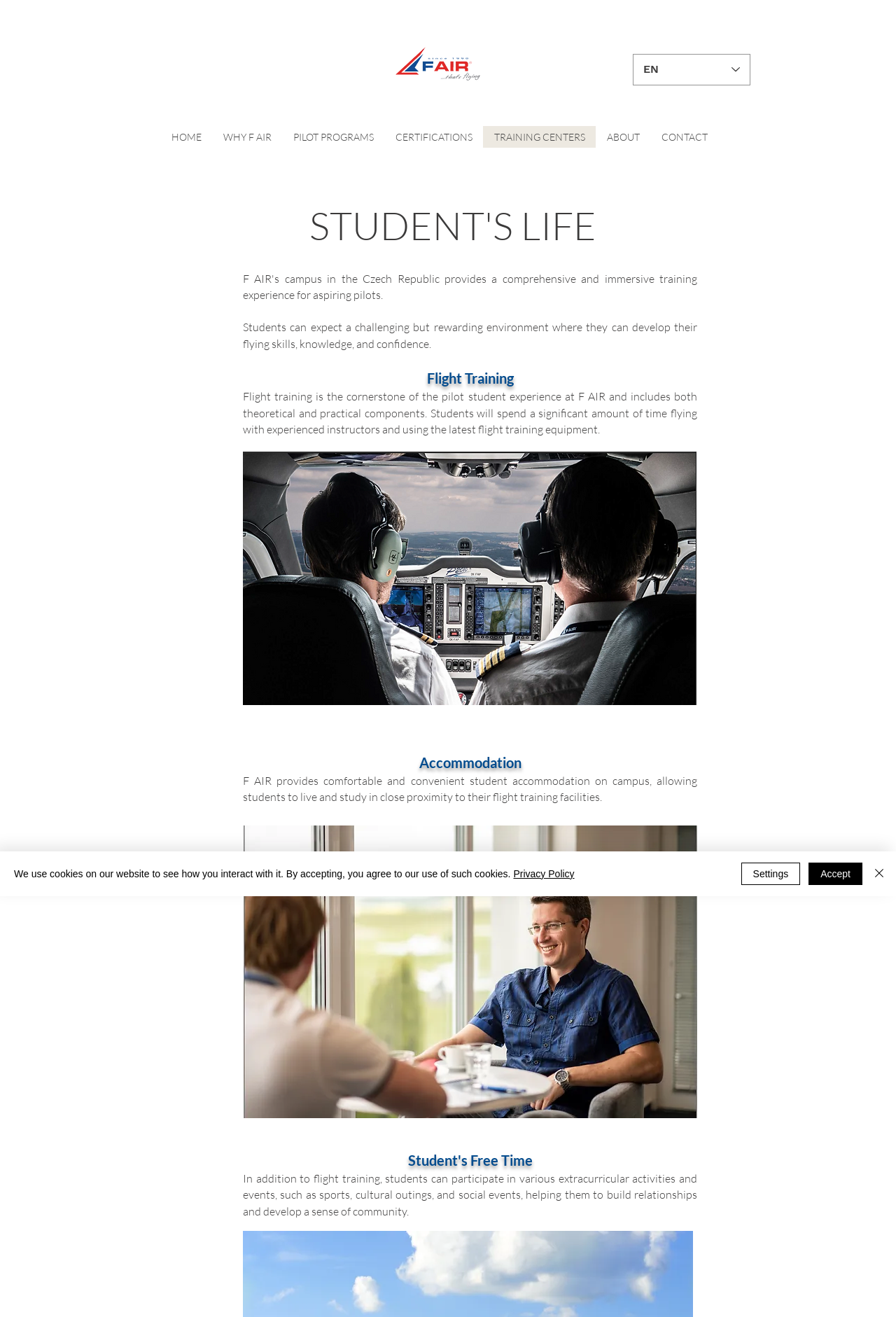What is provided by F AIR for students?
Answer the question with a detailed explanation, including all necessary information.

F AIR provides comfortable and convenient student accommodation on campus, allowing students to live and study in close proximity to their flight training facilities, as stated in the text.